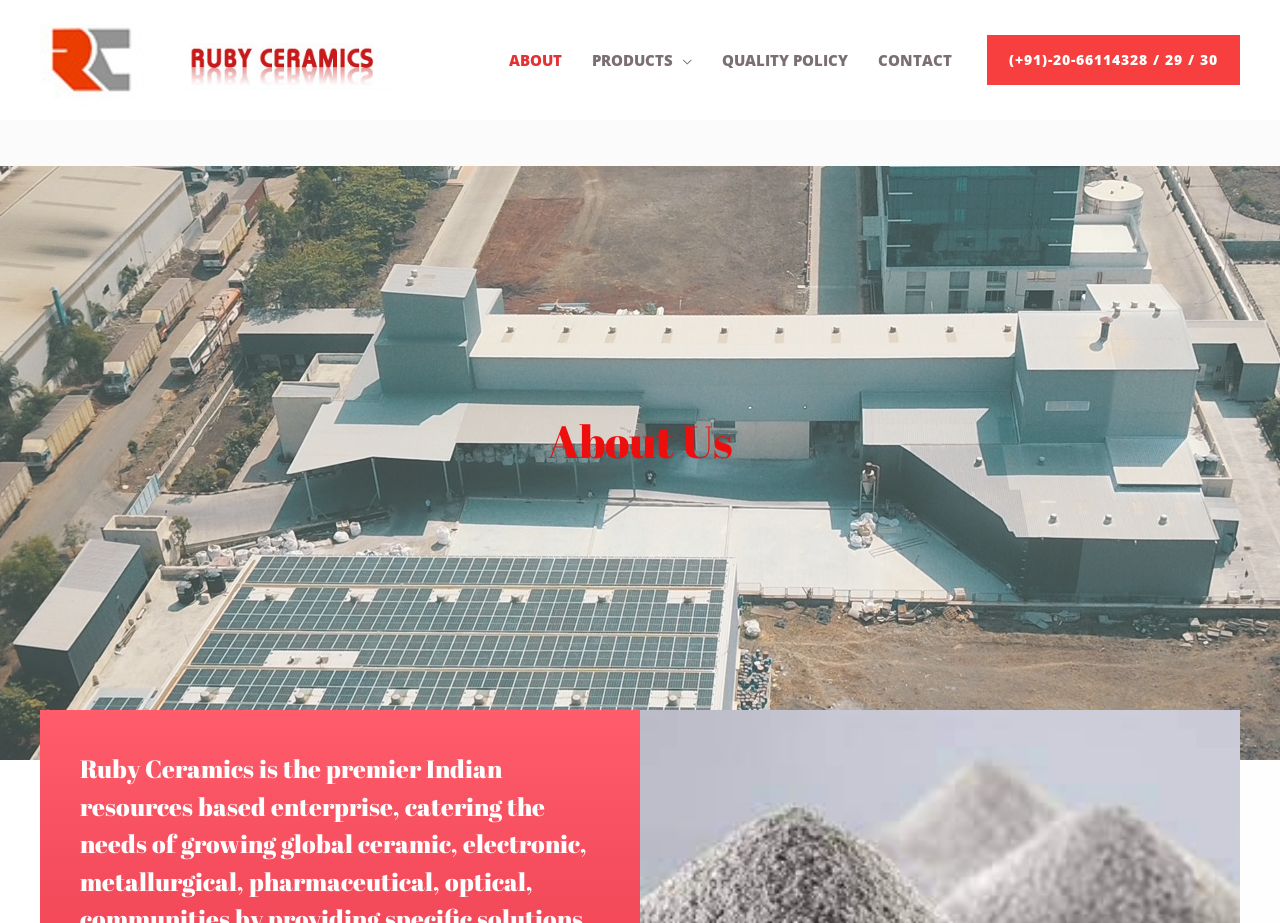Can you find the bounding box coordinates for the UI element given this description: "Quality Policy"? Provide the coordinates as four float numbers between 0 and 1: [left, top, right, bottom].

[0.552, 0.051, 0.674, 0.079]